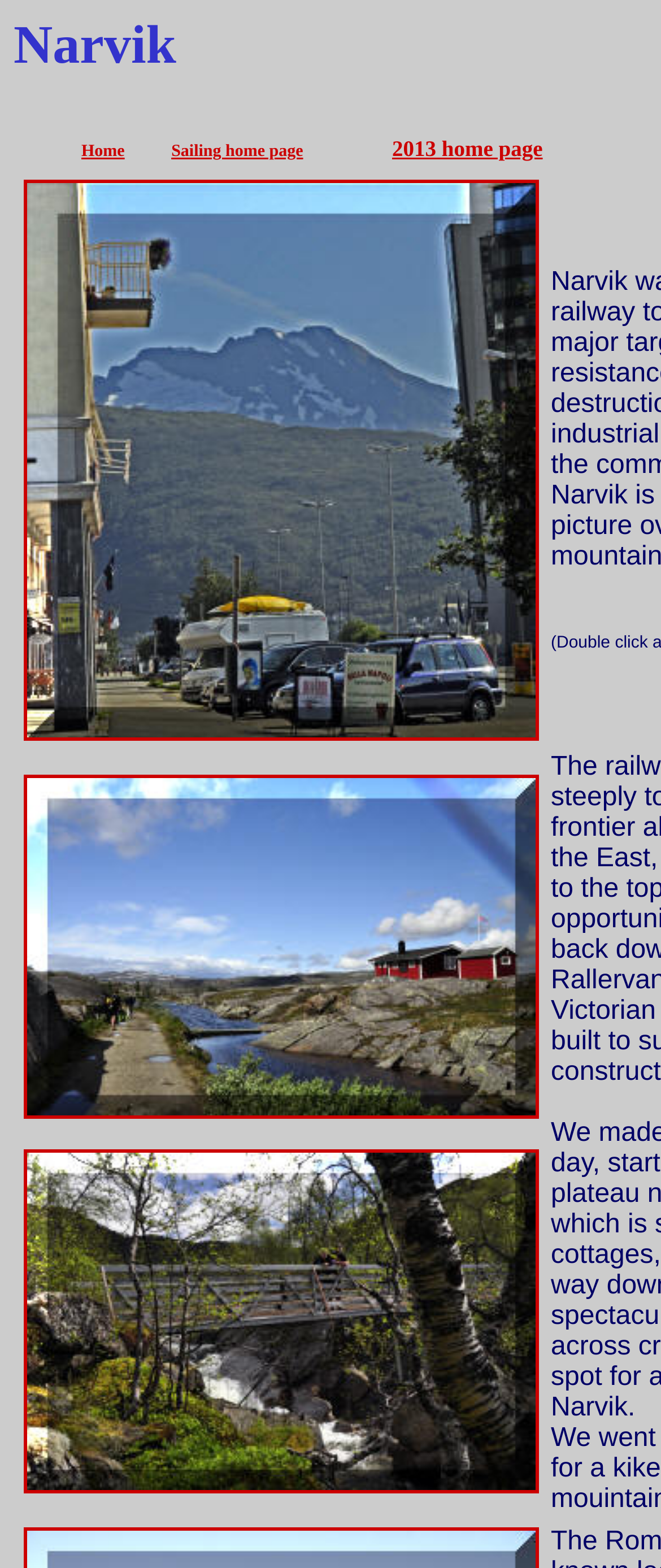What is the number of images in the first table cell?
Utilize the information in the image to give a detailed answer to the question.

In the first table cell, I found one image element with a bounding box of [0.036, 0.115, 0.815, 0.472].